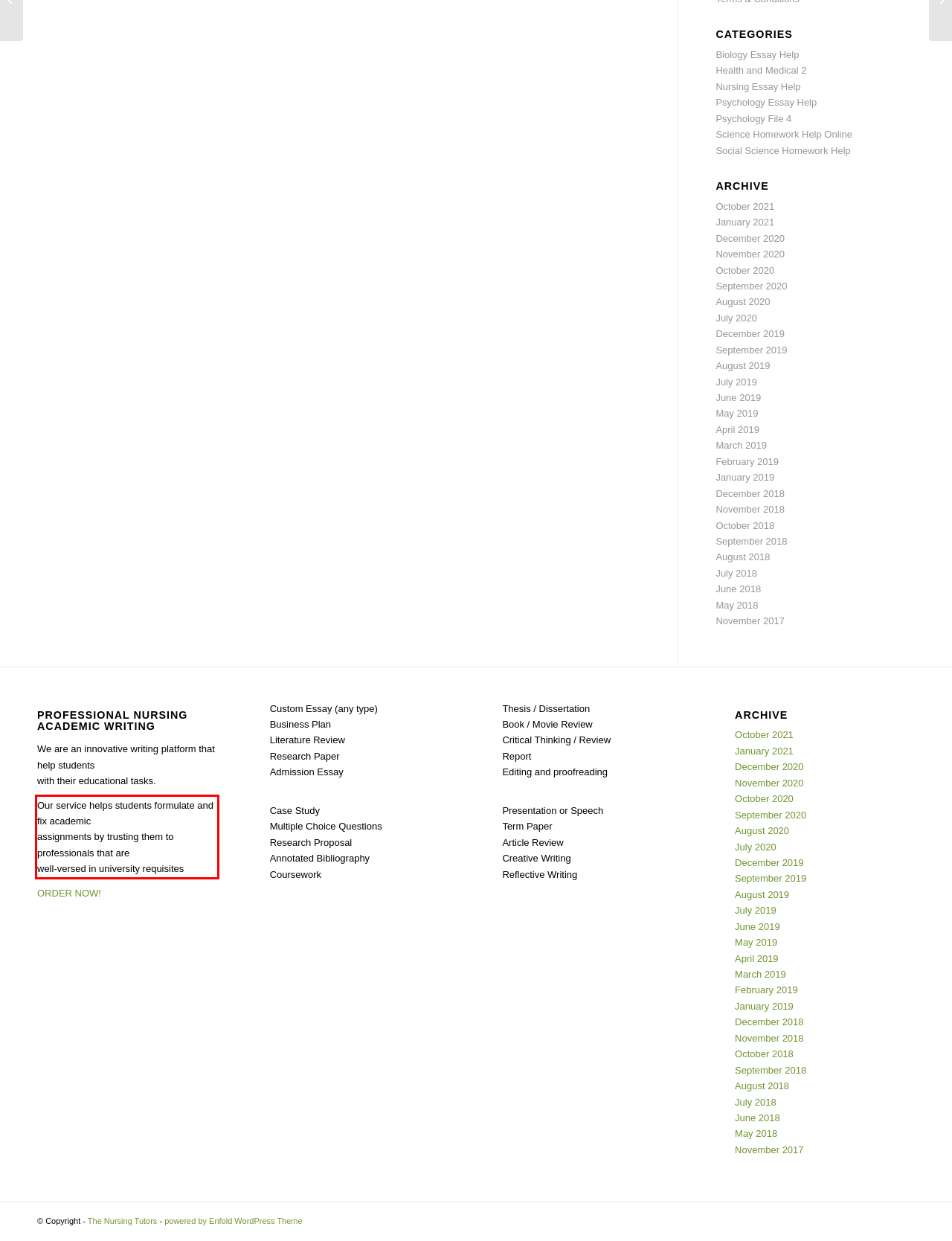Perform OCR on the text inside the red-bordered box in the provided screenshot and output the content.

Our service helps students formulate and fix academic assignments by trusting them to professionals that are well-versed in university requisites